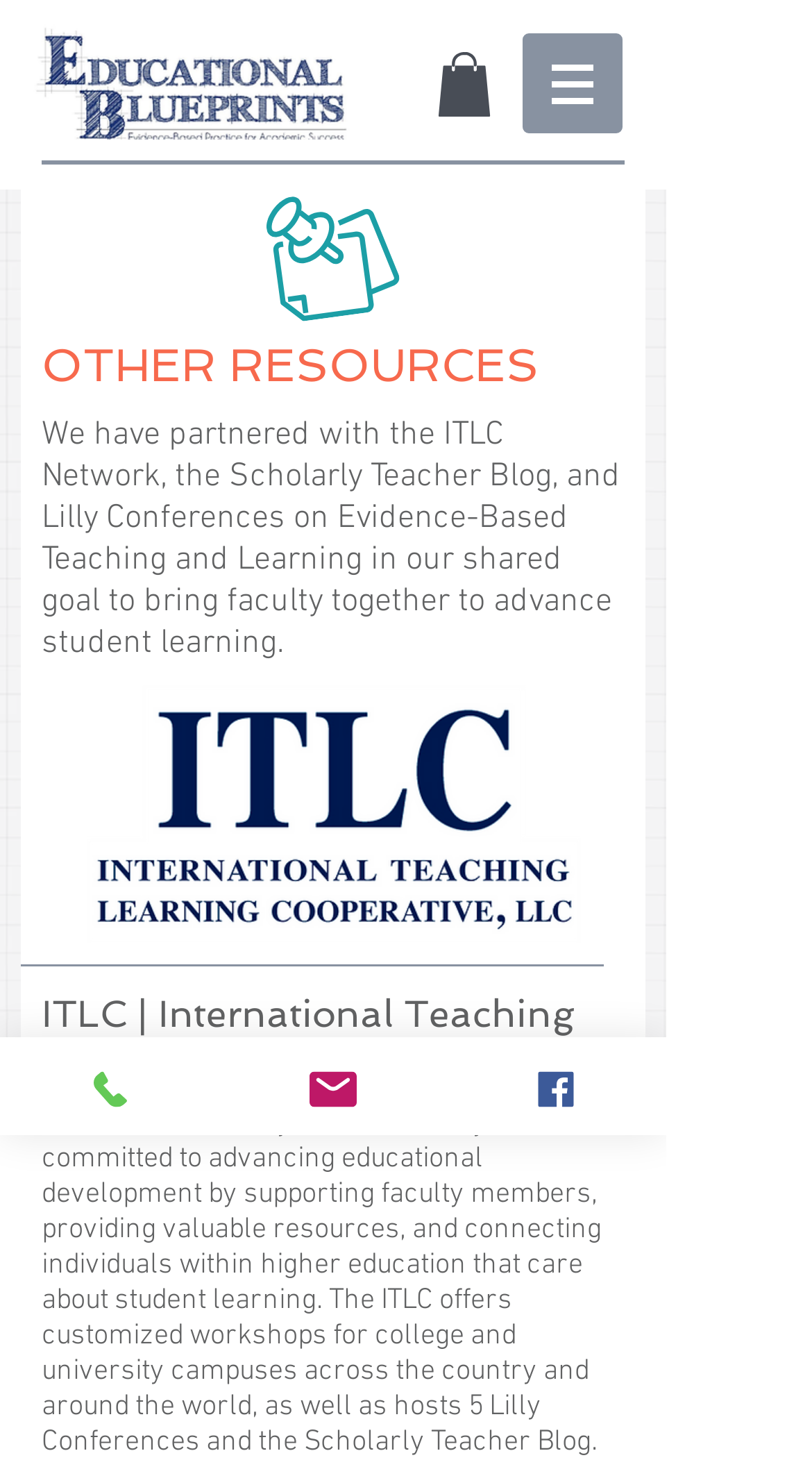Using the details from the image, please elaborate on the following question: What is the purpose of the ITLC?

The webpage states that the ITLC is committed to advancing educational development by supporting faculty members, providing valuable resources, and connecting individuals within higher education that care about student learning.